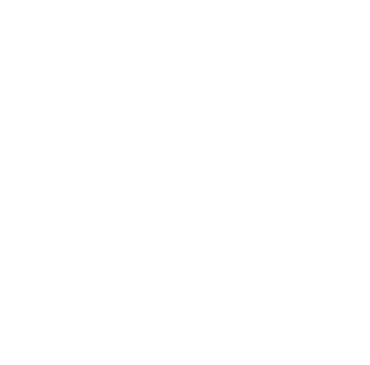Provide your answer in one word or a succinct phrase for the question: 
Where is the logo located on the webpage?

Our Services page